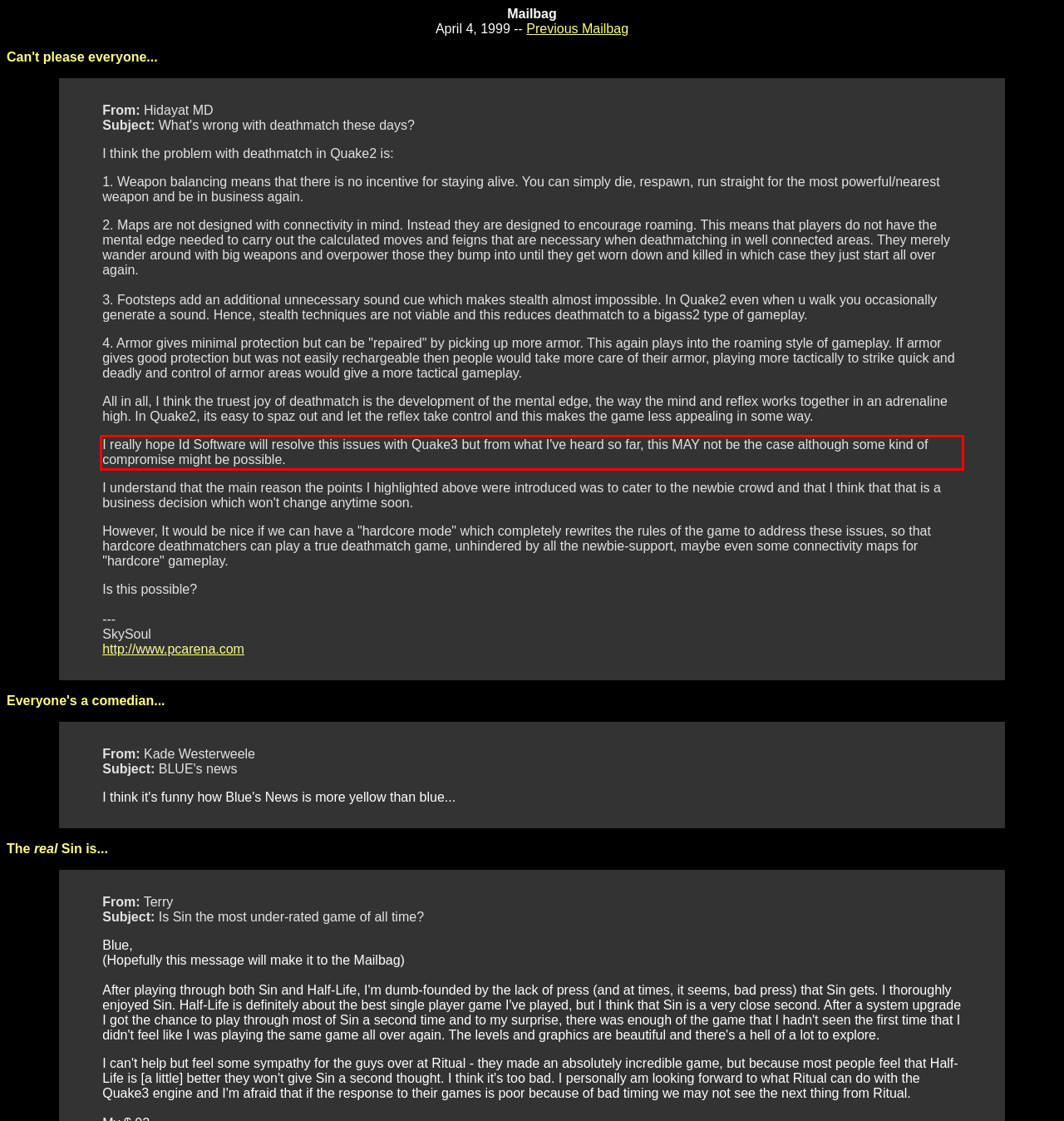Given a webpage screenshot with a red bounding box, perform OCR to read and deliver the text enclosed by the red bounding box.

I really hope Id Software will resolve this issues with Quake3 but from what I've heard so far, this MAY not be the case although some kind of compromise might be possible.